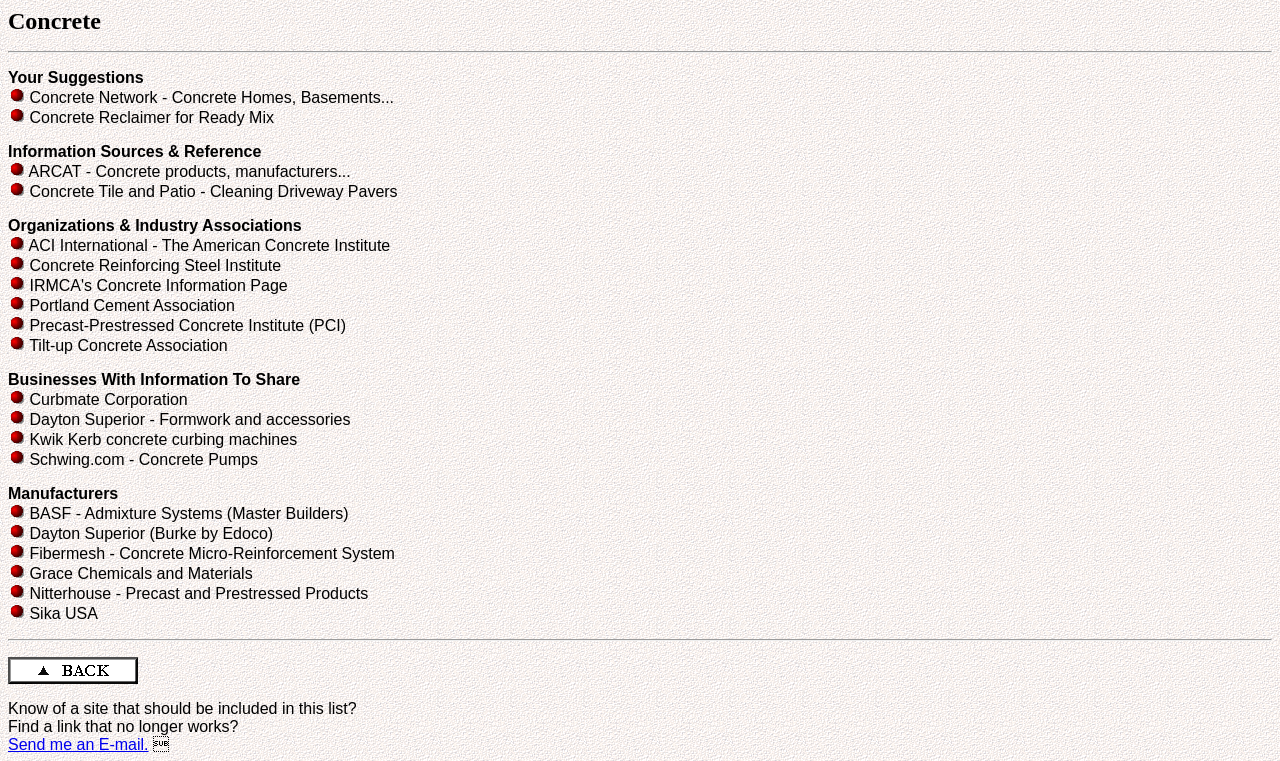Use a single word or phrase to answer the following:
How many links are there on this webpage?

30